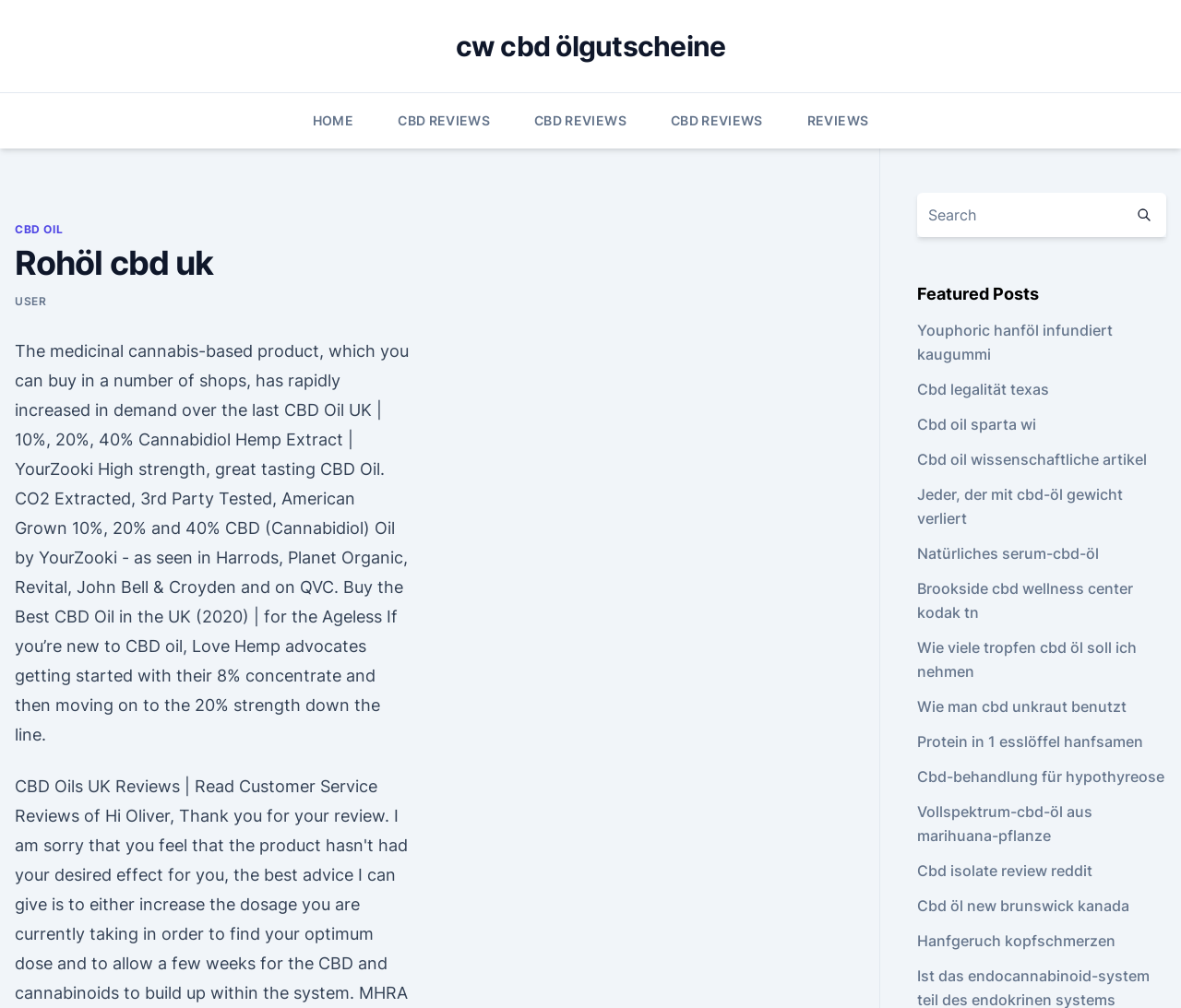Point out the bounding box coordinates of the section to click in order to follow this instruction: "Read about CBD OIL".

[0.012, 0.22, 0.053, 0.235]